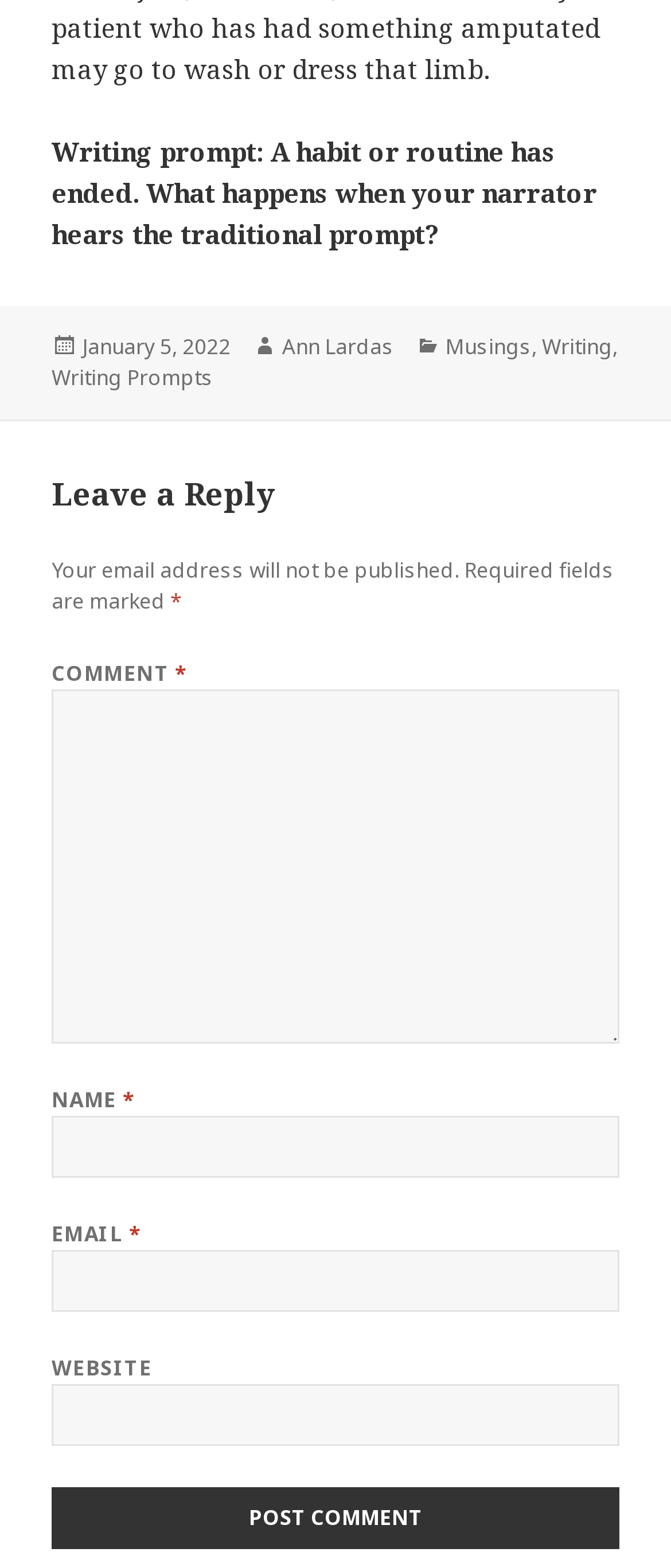Who is the author of the post?
Using the visual information, answer the question in a single word or phrase.

Ann Lardas